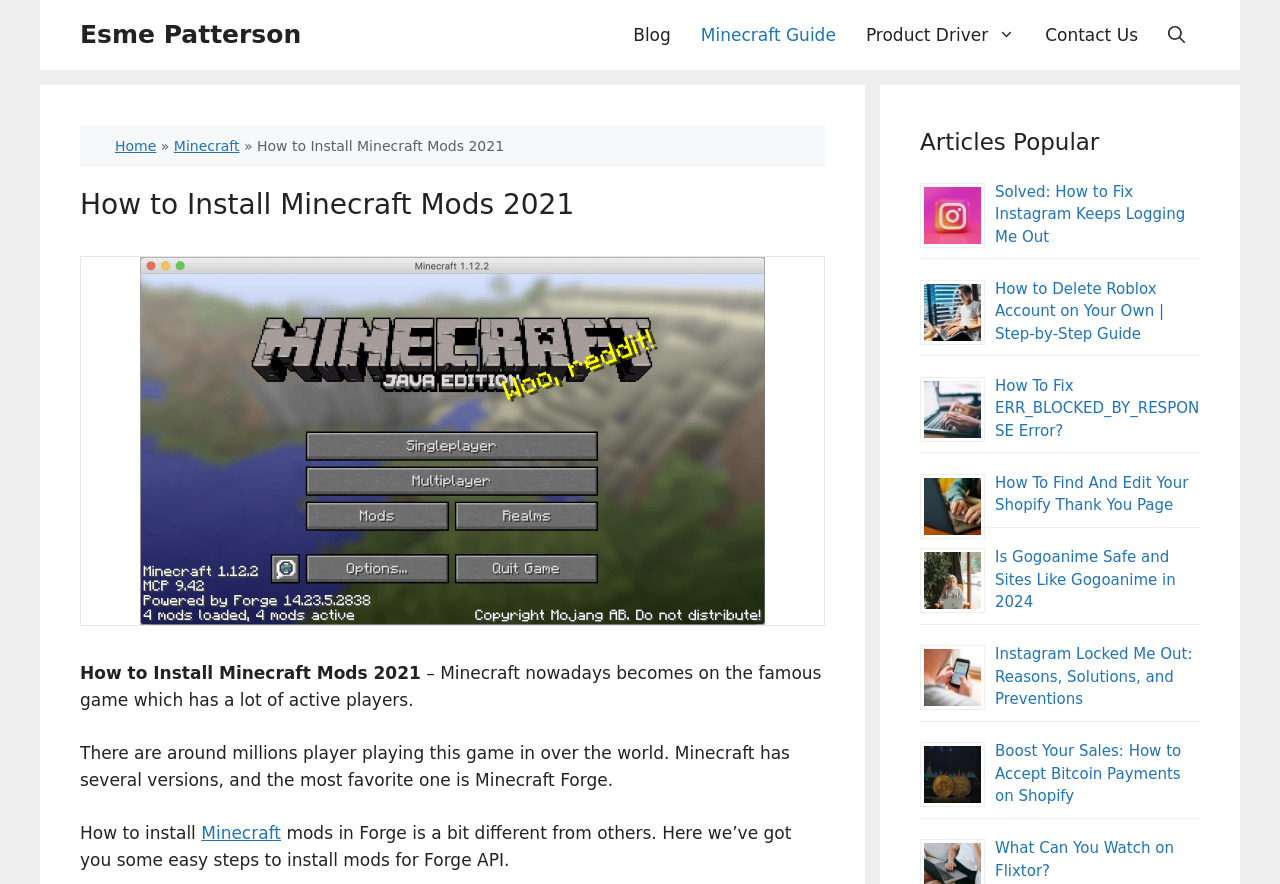Could you indicate the bounding box coordinates of the region to click in order to complete this instruction: "View the topic stats".

None